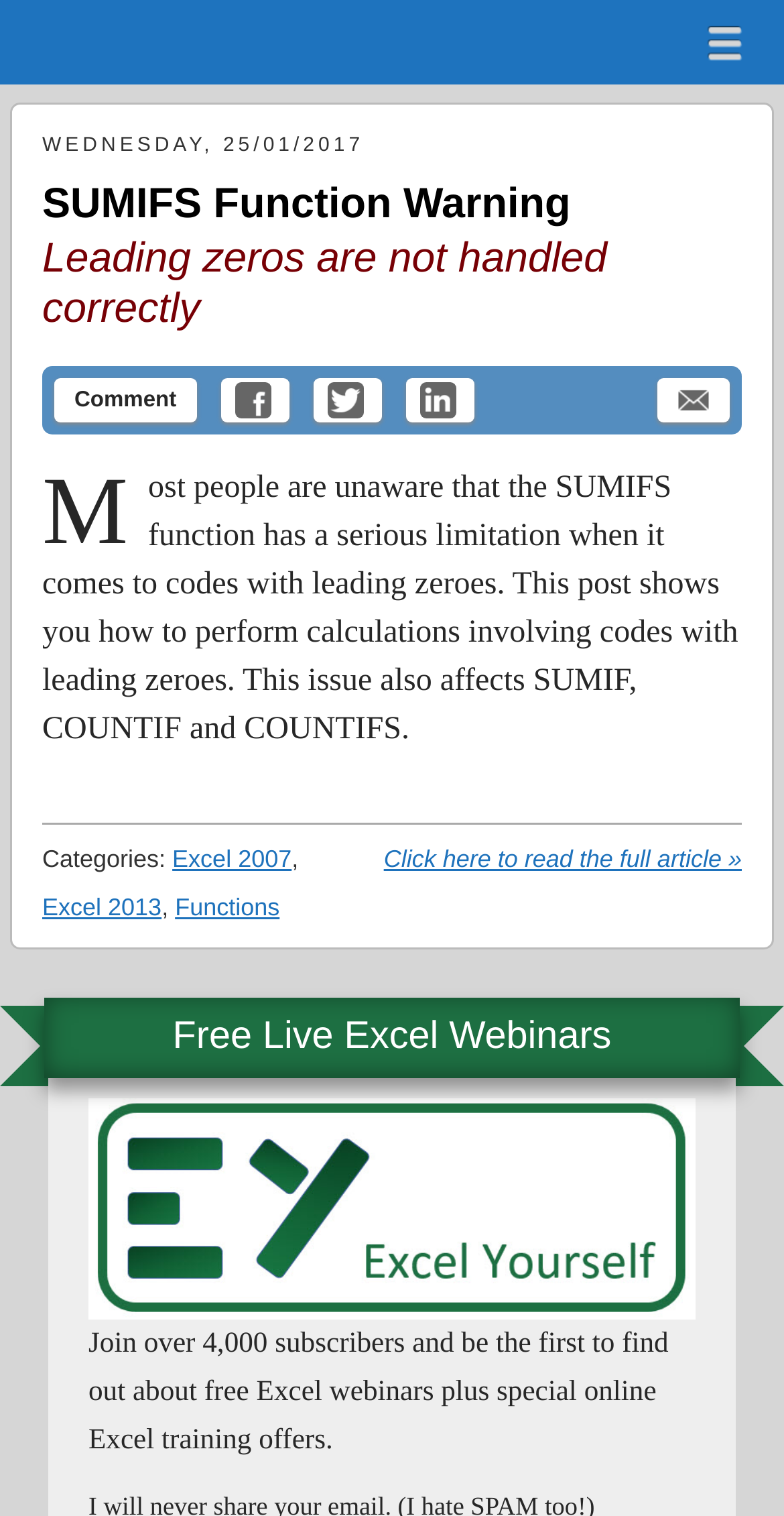Determine the bounding box for the UI element as described: "Comment". The coordinates should be represented as four float numbers between 0 and 1, formatted as [left, top, right, bottom].

[0.069, 0.249, 0.251, 0.279]